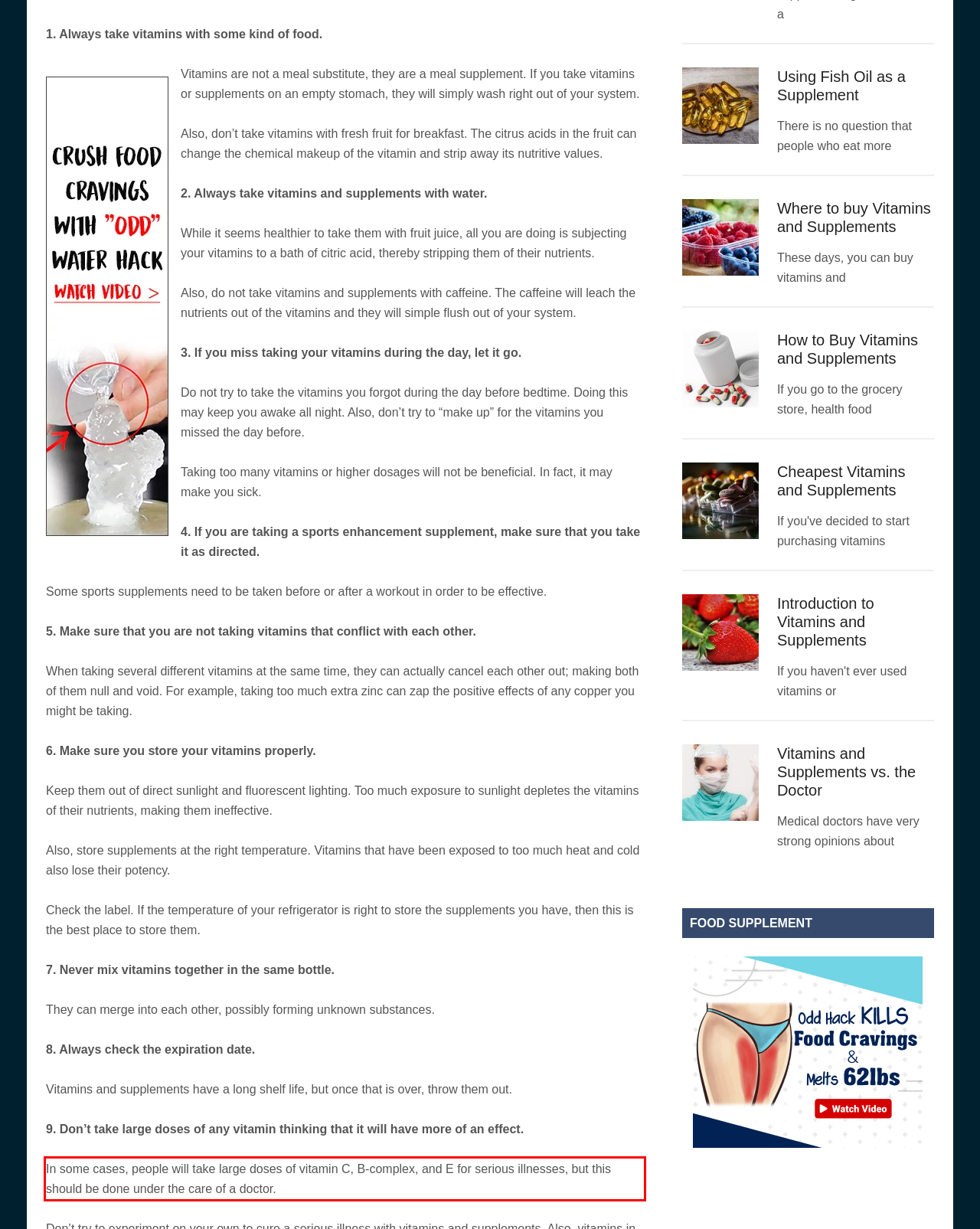There is a UI element on the webpage screenshot marked by a red bounding box. Extract and generate the text content from within this red box.

In some cases, people will take large doses of vitamin C, B-complex, and E for serious illnesses, but this should be done under the care of a doctor.